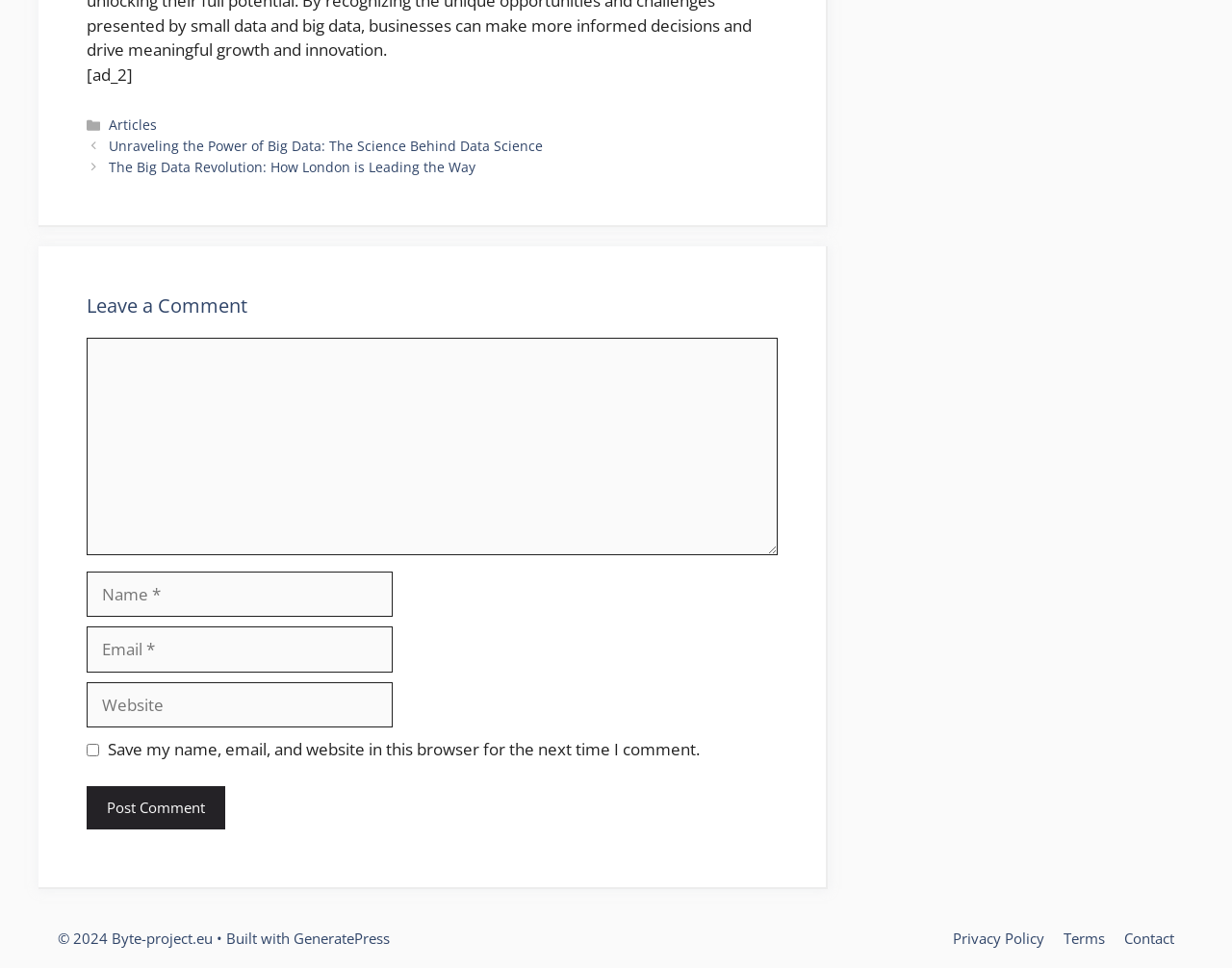Answer the question briefly using a single word or phrase: 
What is the copyright year?

2024